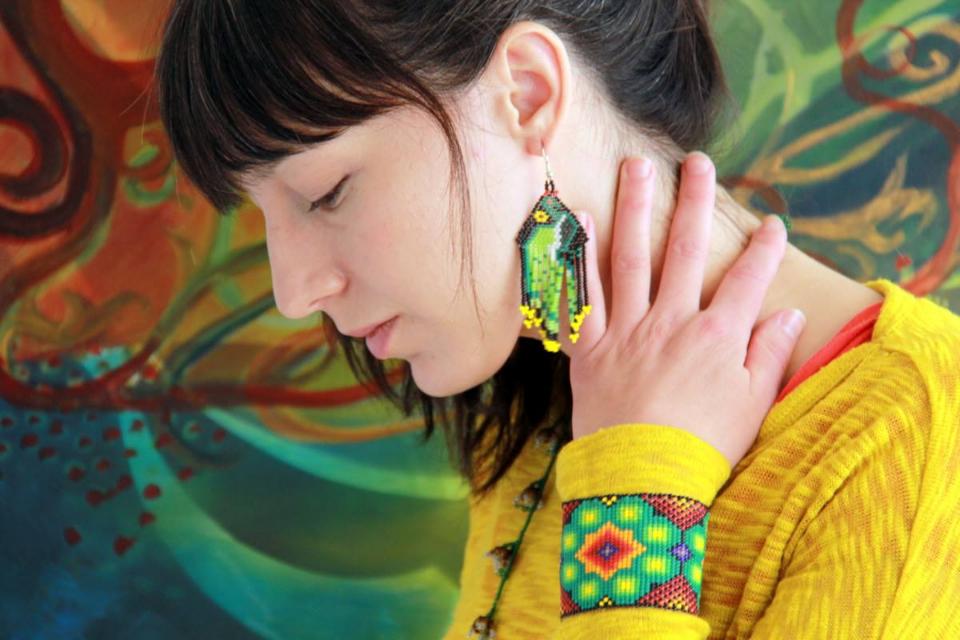Offer a detailed caption for the image presented.

The image showcases a woman thoughtfully admiring her striking accessories, which include vibrant earrings and a matching cuff bracelet. The earrings are intricately designed with a combination of green, yellow, and black beadwork, reflecting the traditional craftsmanship of Huichol artists. The woman, dressed in a bright yellow top, gently touches her neck, enhancing the elegant look of her jewelry. In the background, an abstract colorful mural adds a dynamic backdrop, complementing the vivid hues of her attire and accessories. This representation highlights the beauty and cultural significance of handmade Huichol jewelry, inviting viewers to appreciate its artistry and the spiritual connection it embodies.